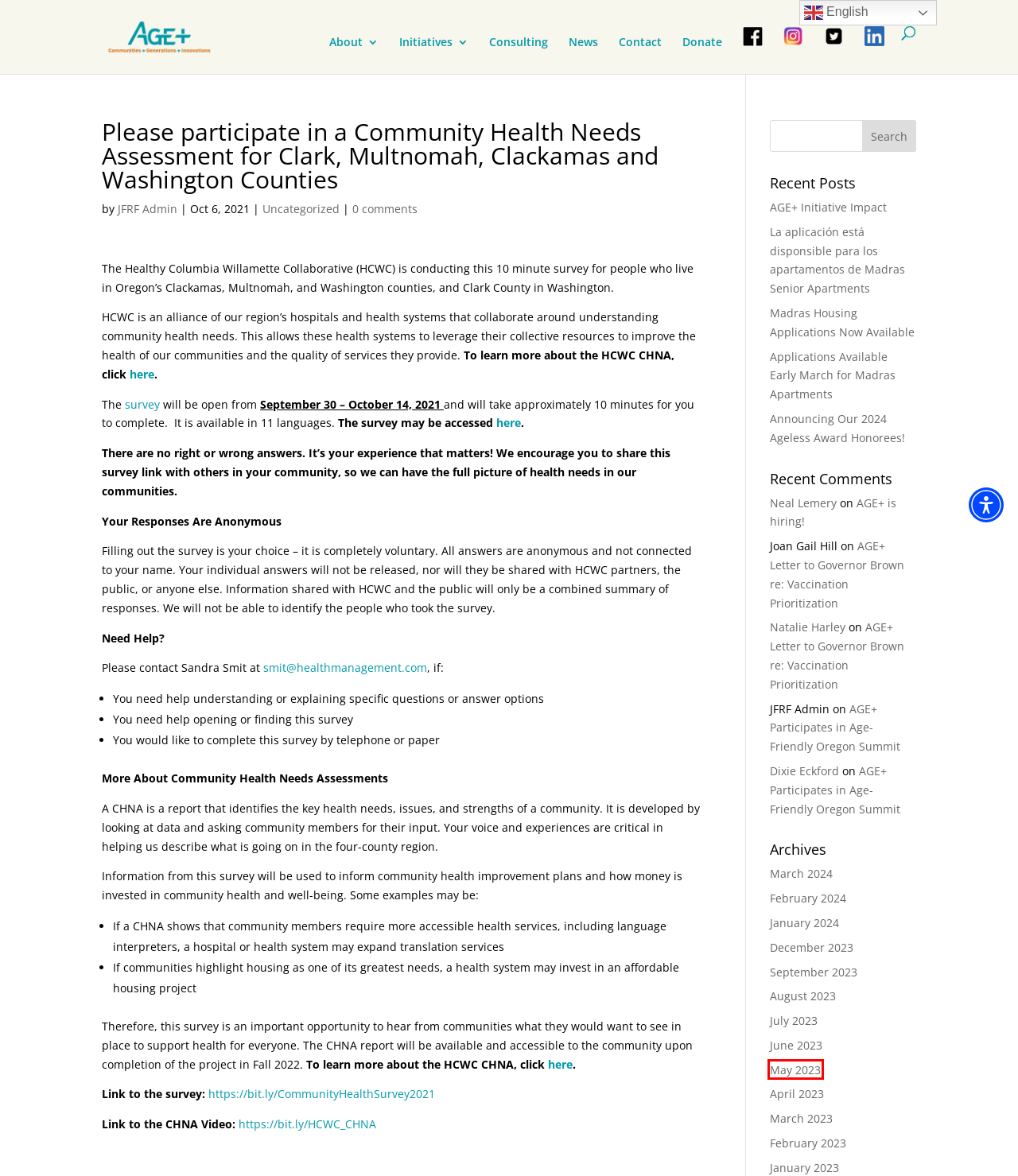Inspect the screenshot of a webpage with a red rectangle bounding box. Identify the webpage description that best corresponds to the new webpage after clicking the element inside the bounding box. Here are the candidates:
A. AGE+ Participates in Age-Friendly Oregon Summit - AGE+
B. January 2024 - AGE+
C. December 2023 - AGE+
D. May 2023 - AGE+
E. Technical Assistance and Consulting - AGE+
F. March 2023 - AGE+
G. February 2023 - AGE+
H. June 2023 - AGE+

D